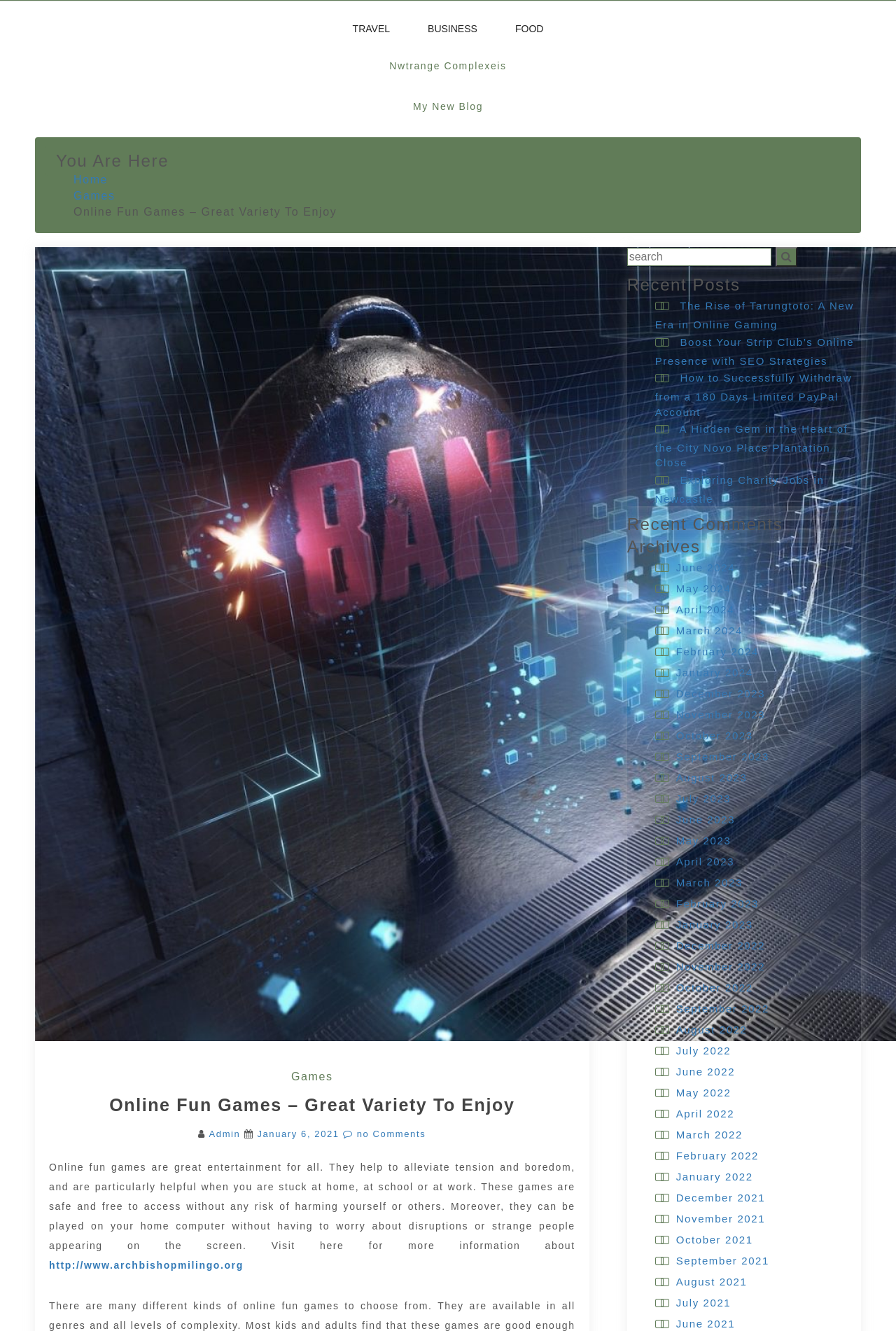What is the date of the most recent post?
Using the details shown in the screenshot, provide a comprehensive answer to the question.

The webpage lists the date of the most recent post as 'January 6, 2021', which is located below the heading 'Online Fun Games – Great Variety To Enjoy'.